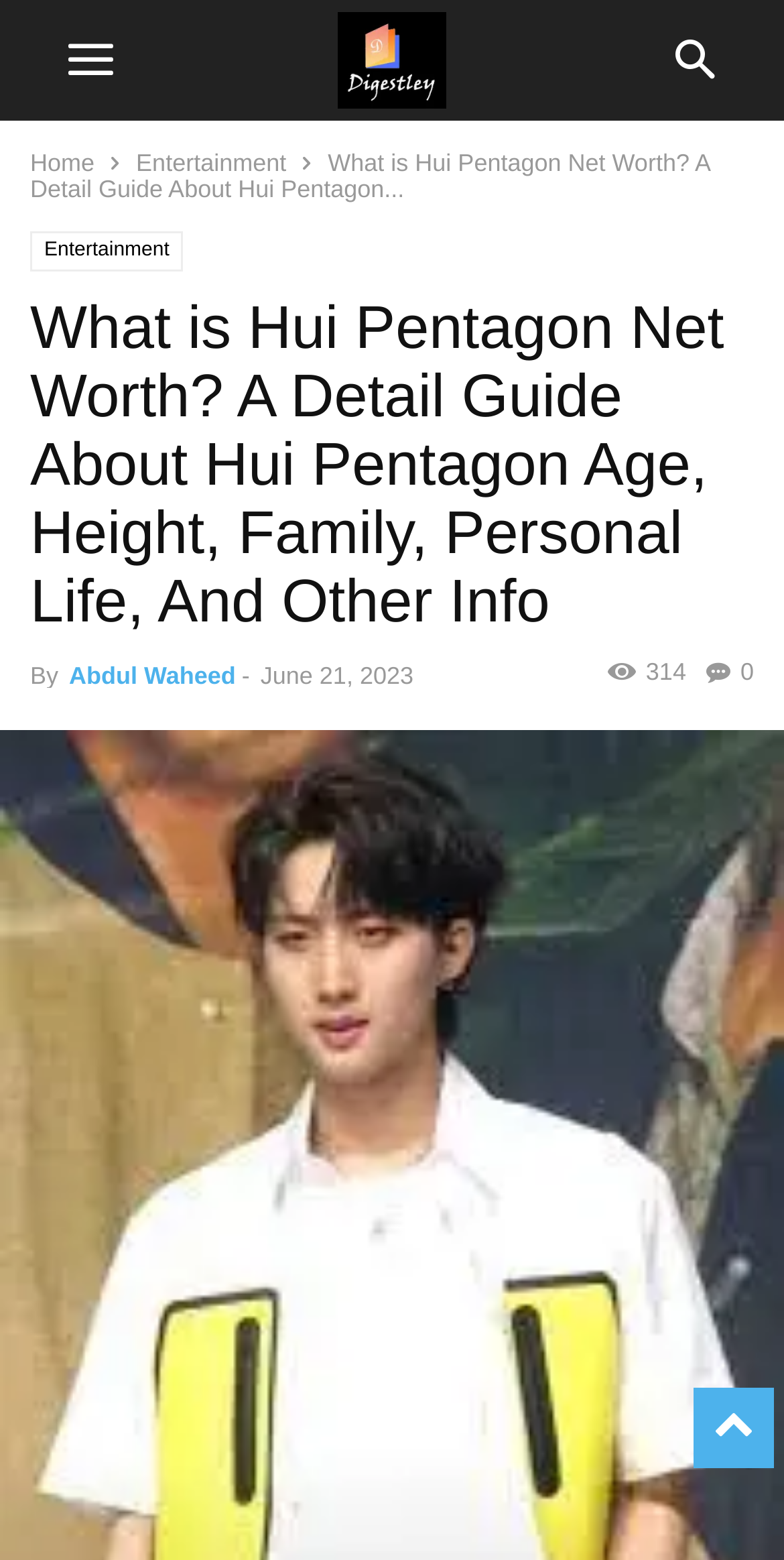What is the main topic of this article?
Look at the image and construct a detailed response to the question.

The main topic can be inferred from the title of the article, which says 'What is Hui Pentagon Net Worth? A Detail Guide About Hui Pentagon Age, Height, Family, Personal Life, And Other Info'.